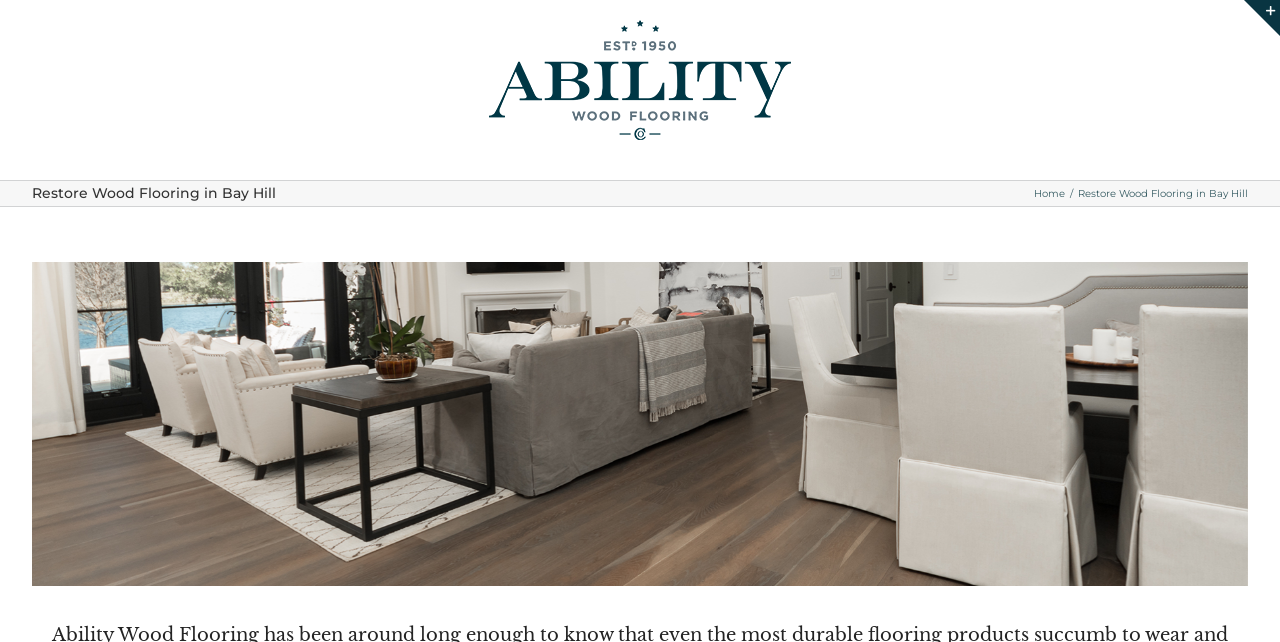Mark the bounding box of the element that matches the following description: "alt="College Park Flooring Services"".

[0.025, 0.408, 0.975, 0.913]